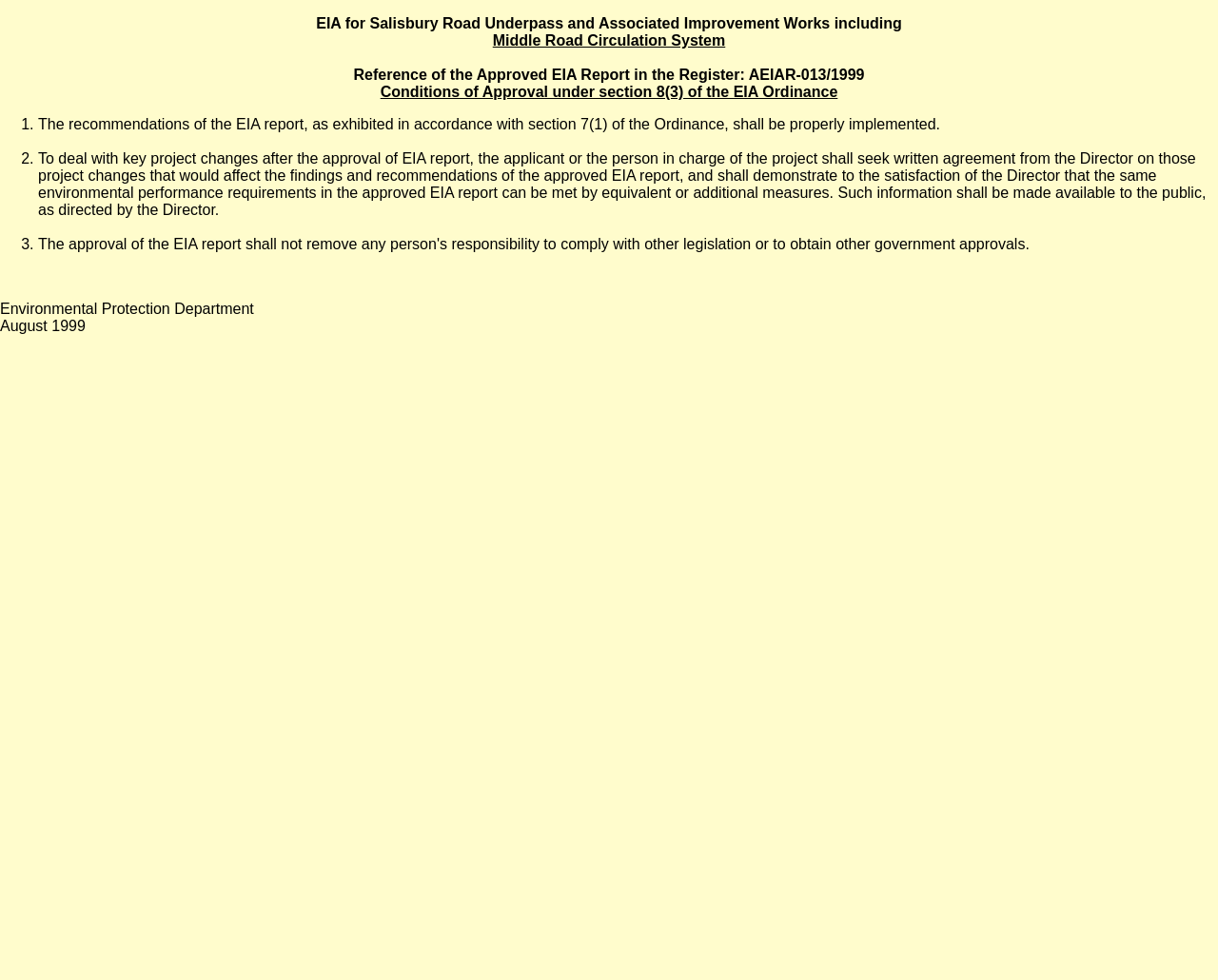Give a concise answer using one word or a phrase to the following question:
What is the reference of the approved EIA report?

AEIAR-013/1999